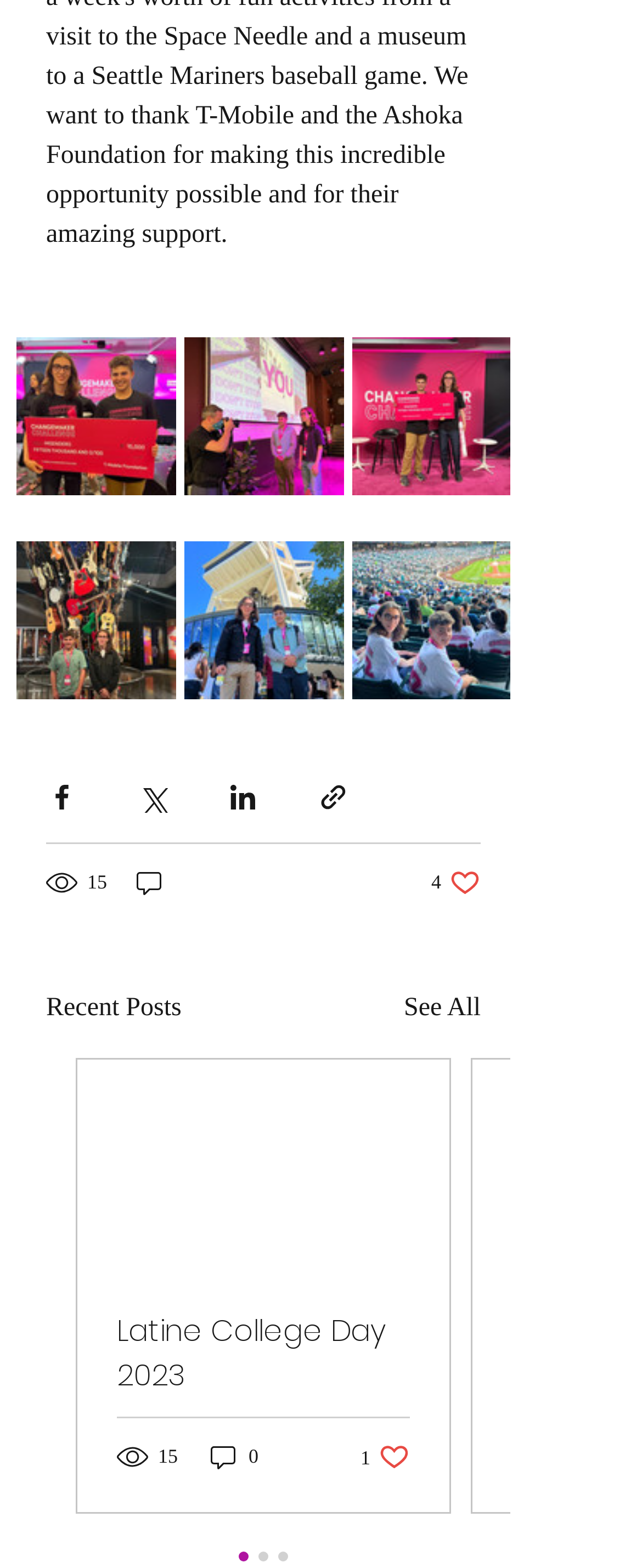Please find the bounding box coordinates (top-left x, top-left y, bottom-right x, bottom-right y) in the screenshot for the UI element described as follows: aria-label="Share via link"

[0.495, 0.498, 0.544, 0.518]